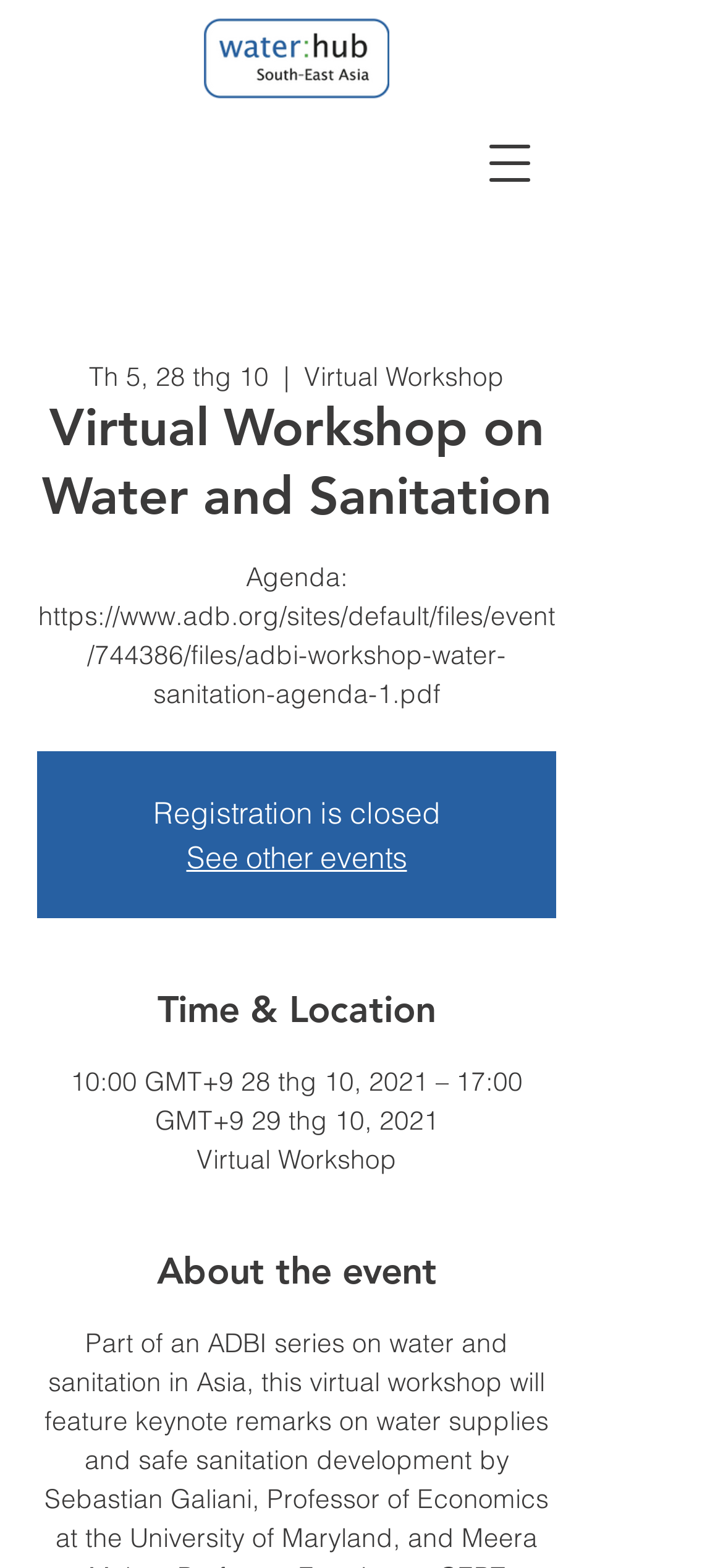What is the agenda of the workshop?
Based on the image, answer the question with as much detail as possible.

I found the agenda of the workshop by looking at the text that says 'Agenda: https://www.adb.org/sites/default/files/event/744386/files/adbi-workshop-water-sanitation-agenda-1.pdf'. This indicates that the agenda can be found at the provided URL.